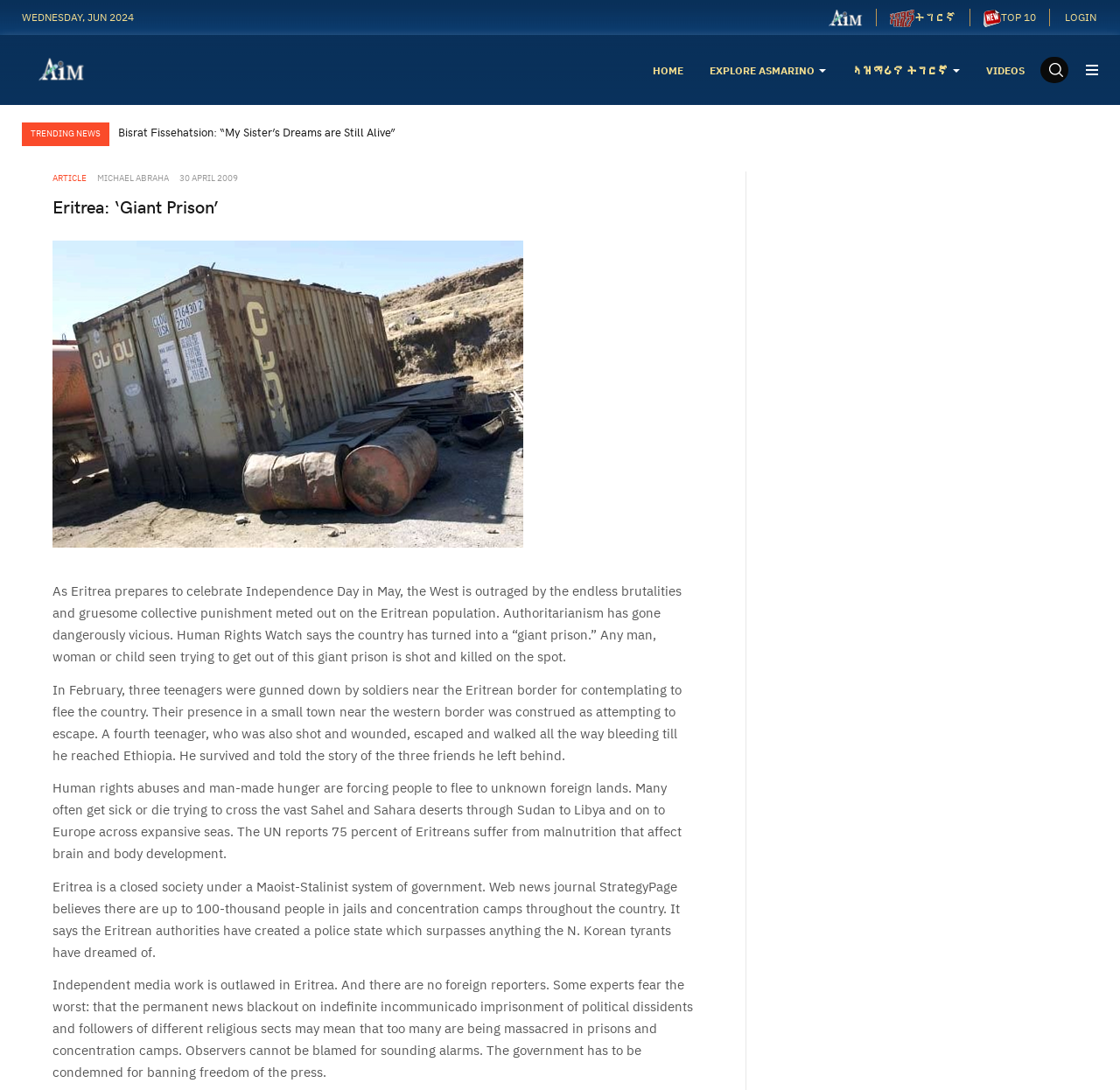Locate the bounding box coordinates of the element that should be clicked to fulfill the instruction: "Search for something".

[0.929, 0.052, 0.954, 0.076]